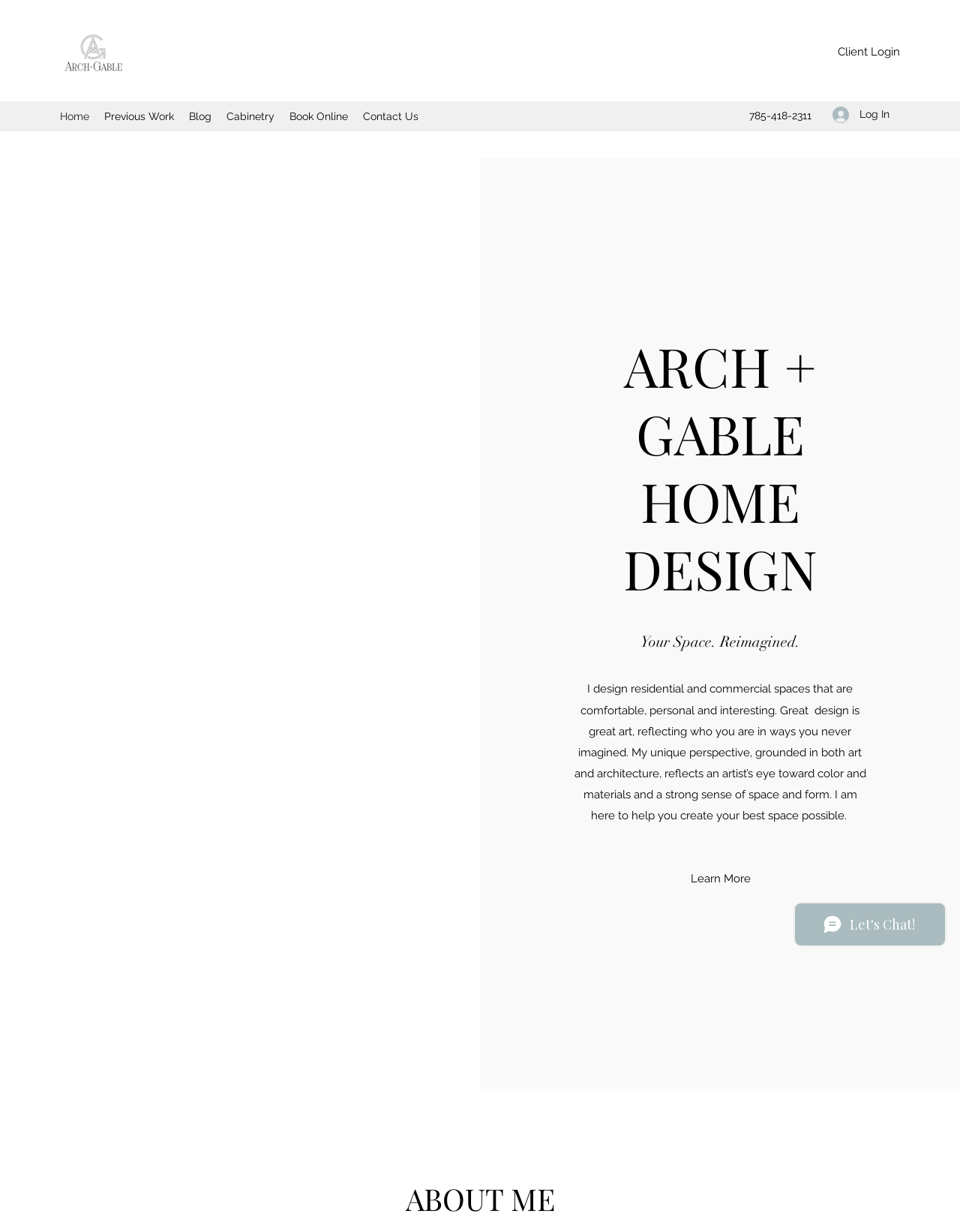Find the bounding box coordinates for the area you need to click to carry out the instruction: "Click the 'Client Login' link". The coordinates should be four float numbers between 0 and 1, indicated as [left, top, right, bottom].

[0.873, 0.033, 0.938, 0.051]